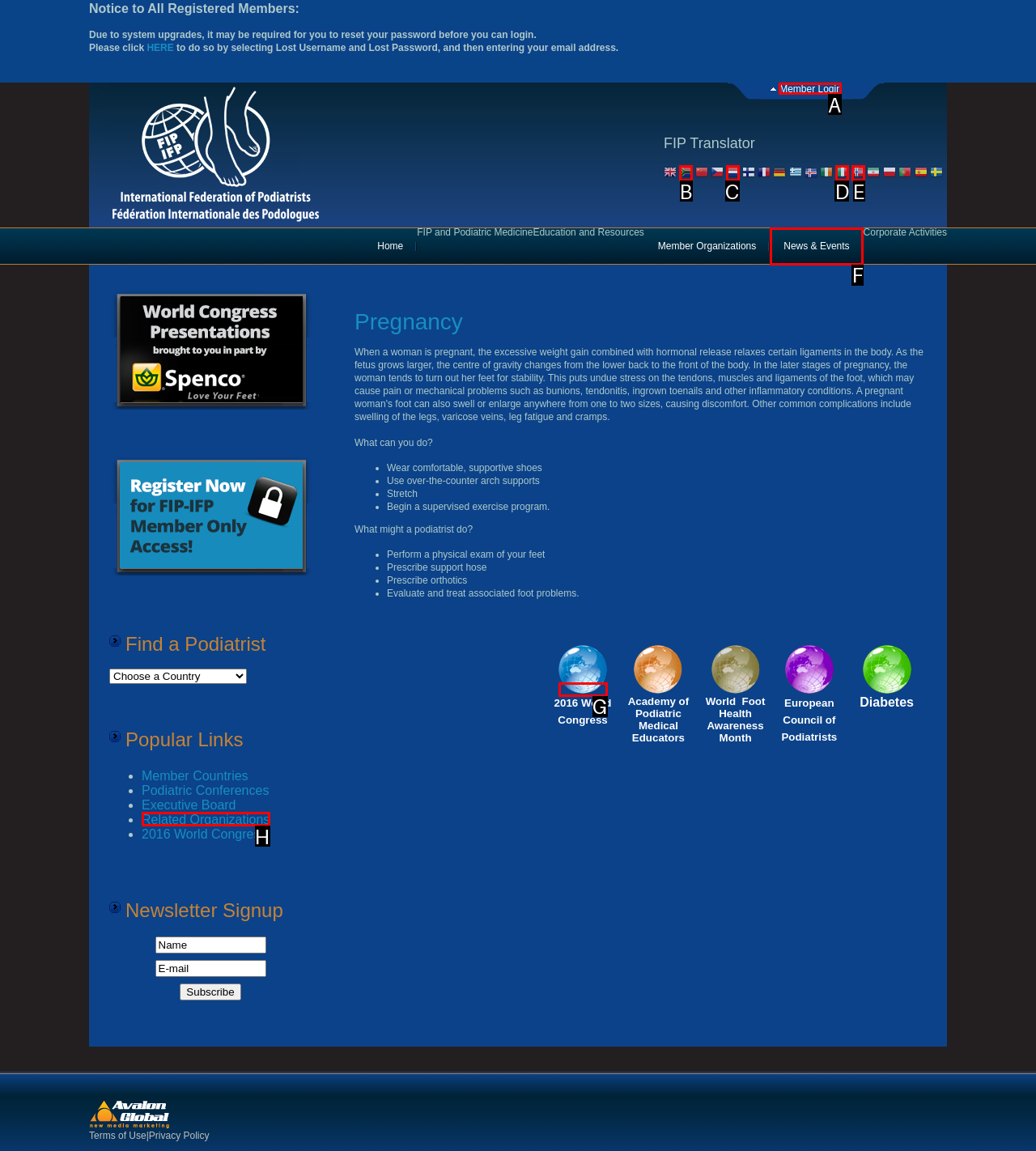Select the right option to accomplish this task: Click on the 'Fill Station Operator Course' link. Reply with the letter corresponding to the correct UI element.

None